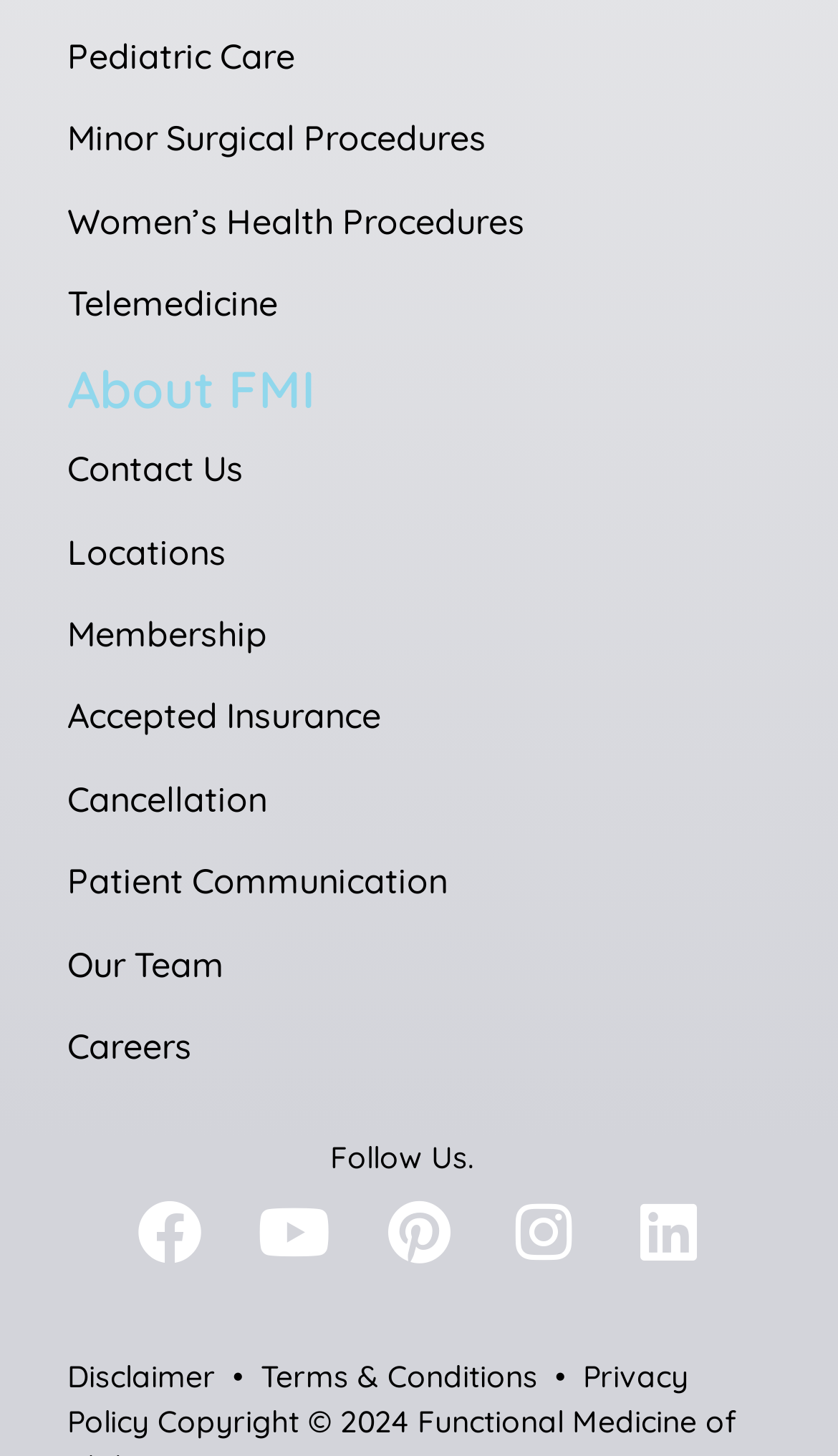Specify the bounding box coordinates of the region I need to click to perform the following instruction: "Learn about Our Team". The coordinates must be four float numbers in the range of 0 to 1, i.e., [left, top, right, bottom].

[0.08, 0.647, 0.267, 0.676]